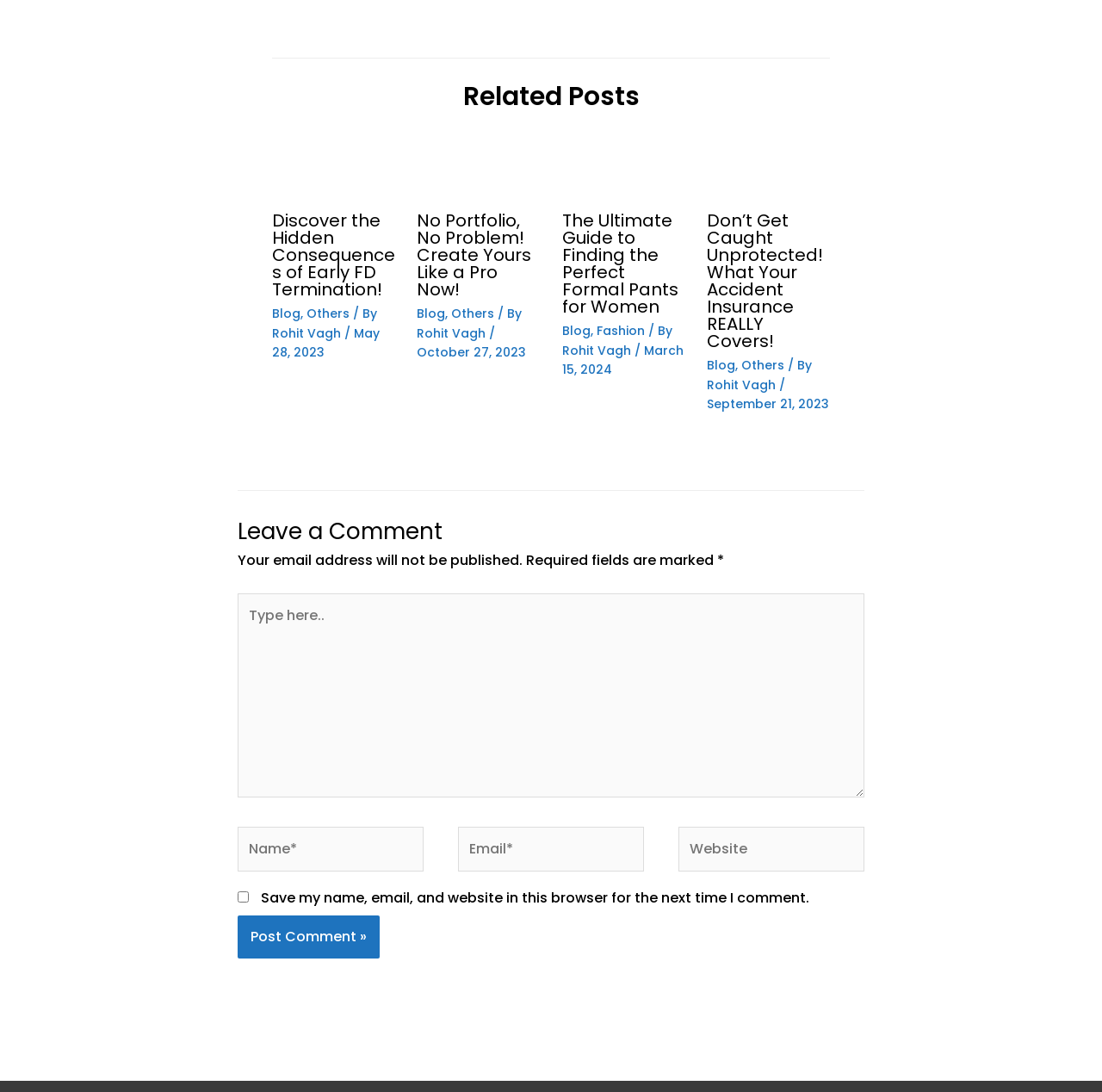Show the bounding box coordinates for the element that needs to be clicked to execute the following instruction: "Post a comment". Provide the coordinates in the form of four float numbers between 0 and 1, i.e., [left, top, right, bottom].

[0.216, 0.838, 0.345, 0.878]